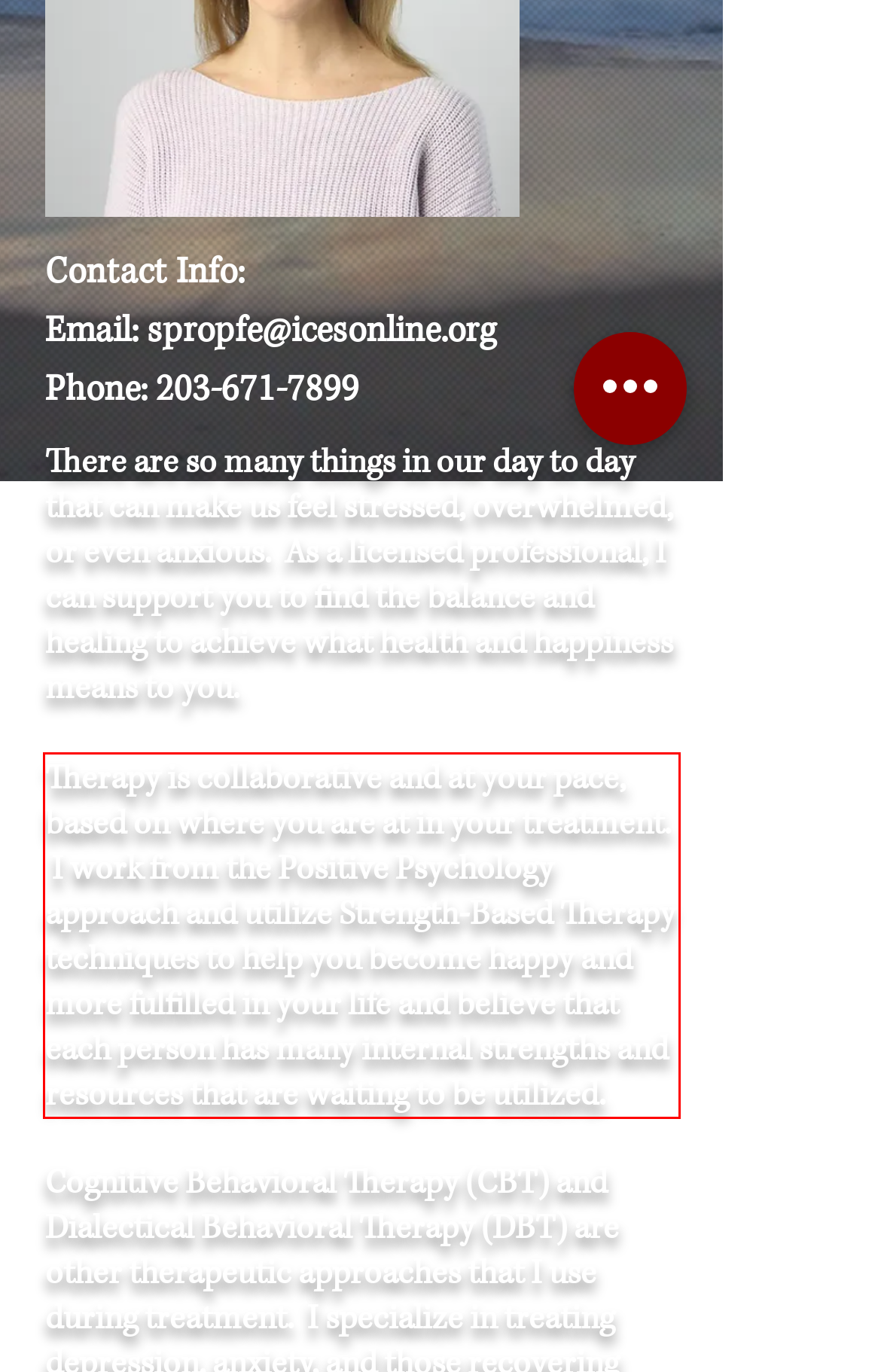Within the screenshot of the webpage, locate the red bounding box and use OCR to identify and provide the text content inside it.

Therapy is collaborative and at your pace, based on where you are at in your treatment. I work from the Positive Psychology approach and utilize Strength-Based Therapy techniques to help you become happy and more fulfilled in your life and believe that each person has many internal strengths and resources that are waiting to be utilized.